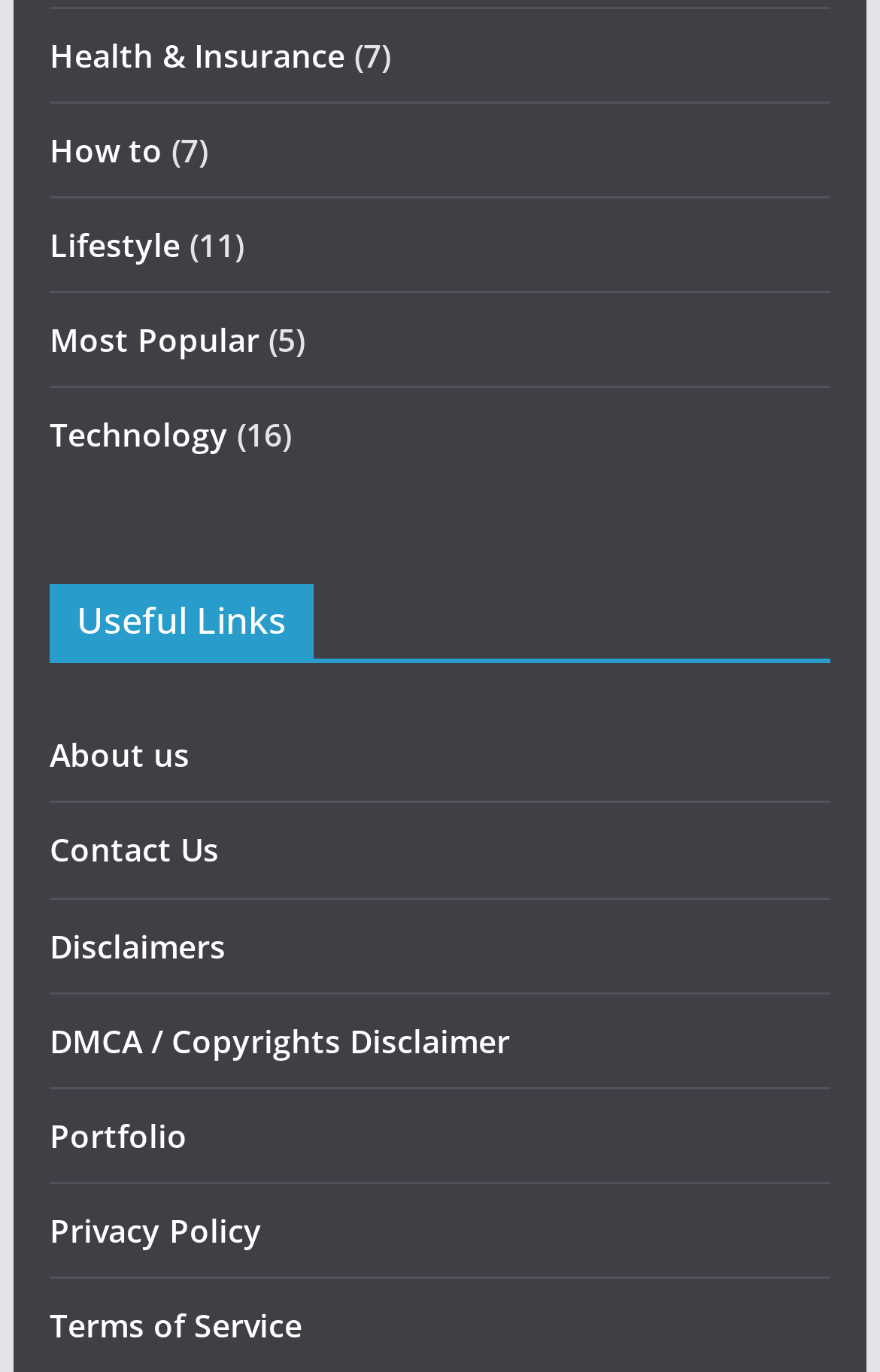Pinpoint the bounding box coordinates for the area that should be clicked to perform the following instruction: "Read About us".

[0.056, 0.535, 0.215, 0.566]